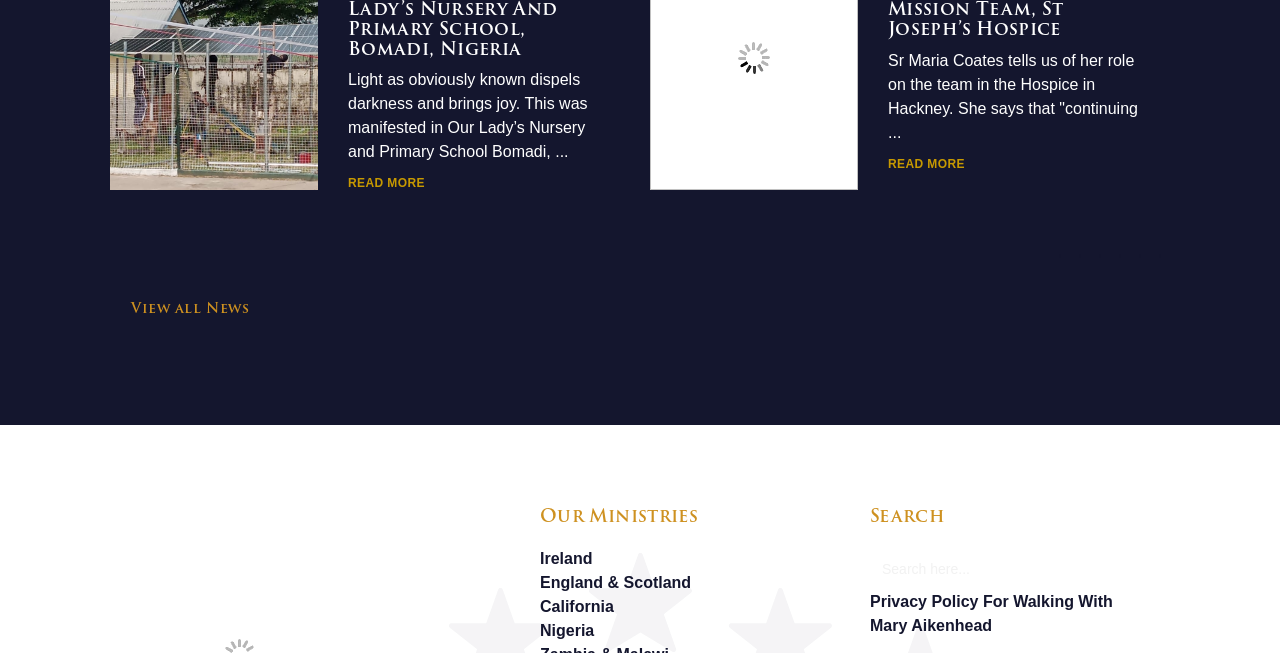Answer the question in a single word or phrase:
How many tabs are there in the tablist?

6